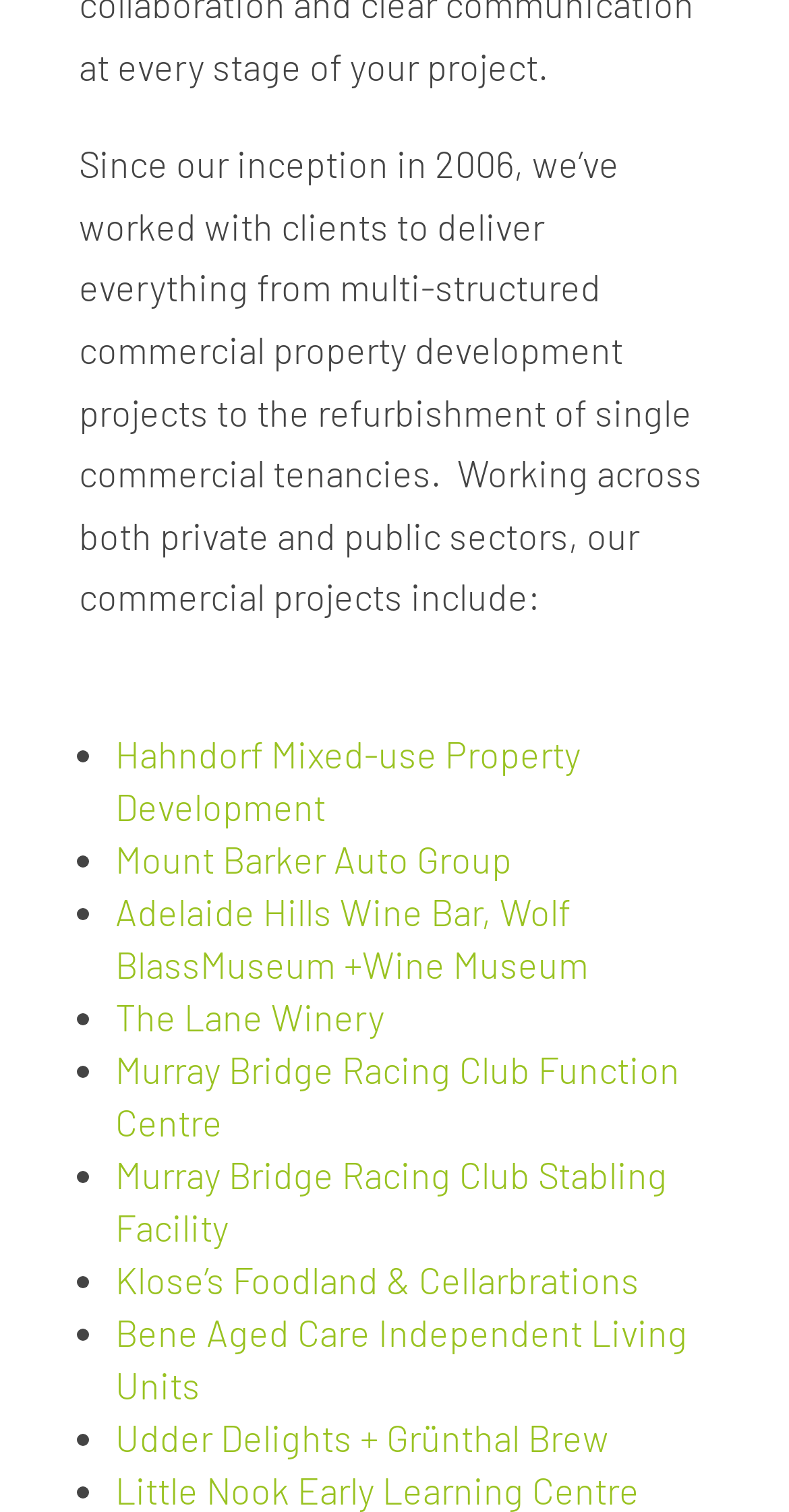Can you find the bounding box coordinates for the element to click on to achieve the instruction: "check out The Lane Winery"?

[0.146, 0.657, 0.487, 0.687]